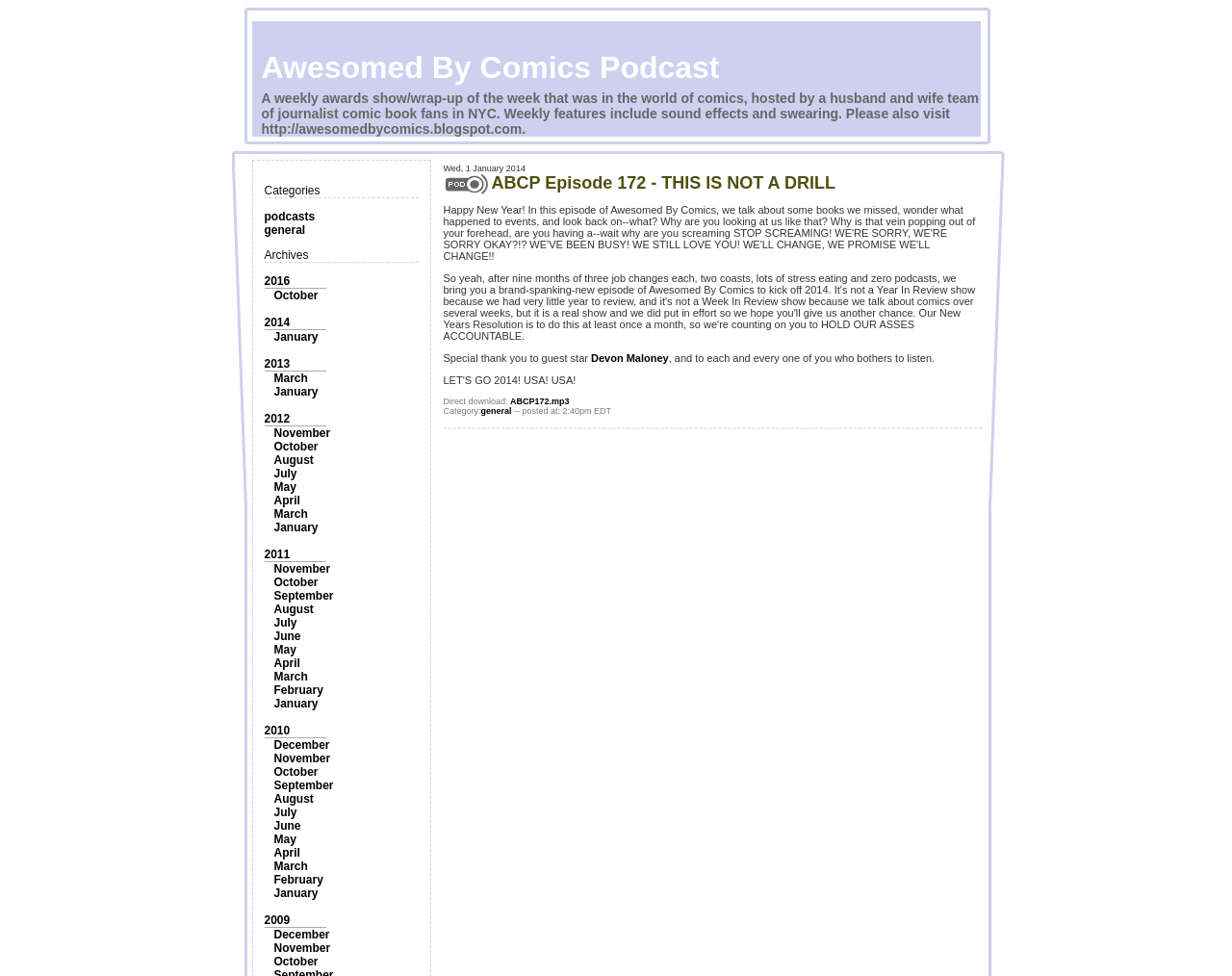Given the description "Devon Maloney", provide the bounding box coordinates of the corresponding UI element.

[0.48, 0.361, 0.543, 0.373]